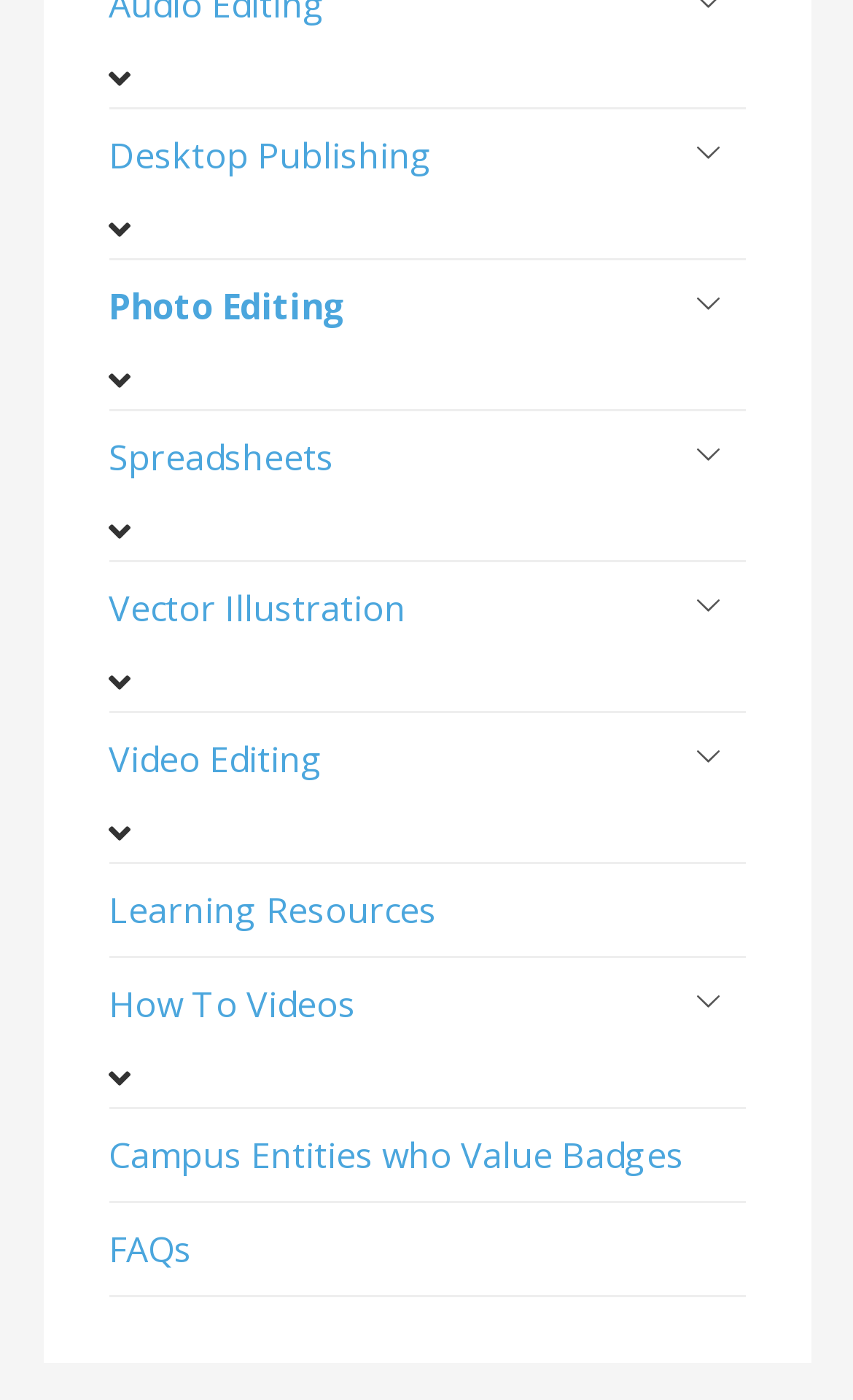Identify the bounding box for the described UI element. Provide the coordinates in (top-left x, top-left y, bottom-right x, bottom-right y) format with values ranging from 0 to 1: parent_node: How To Videos

[0.786, 0.688, 0.873, 0.741]